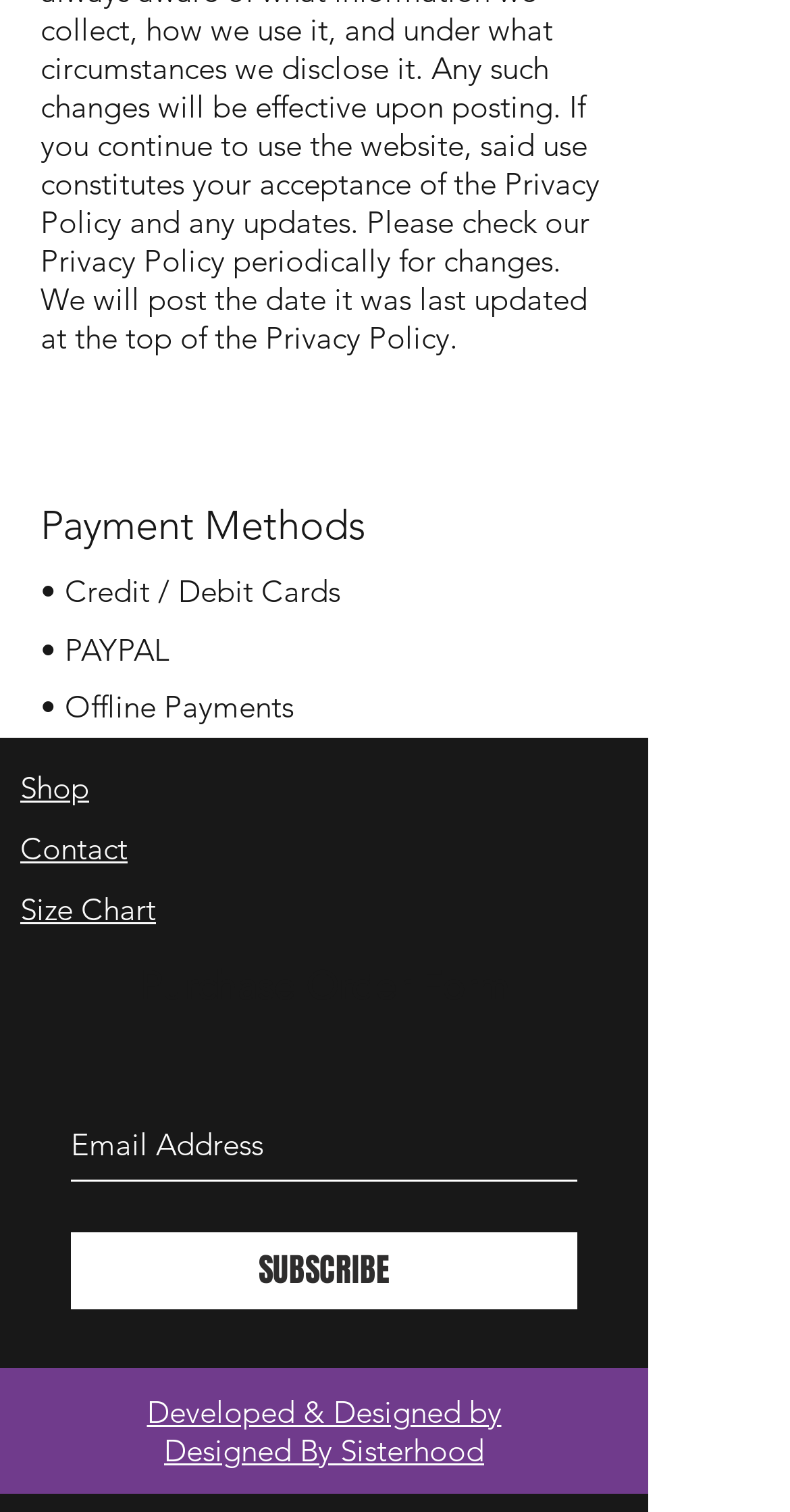How many links are there in the navigation menu?
Using the image as a reference, answer the question with a short word or phrase.

4